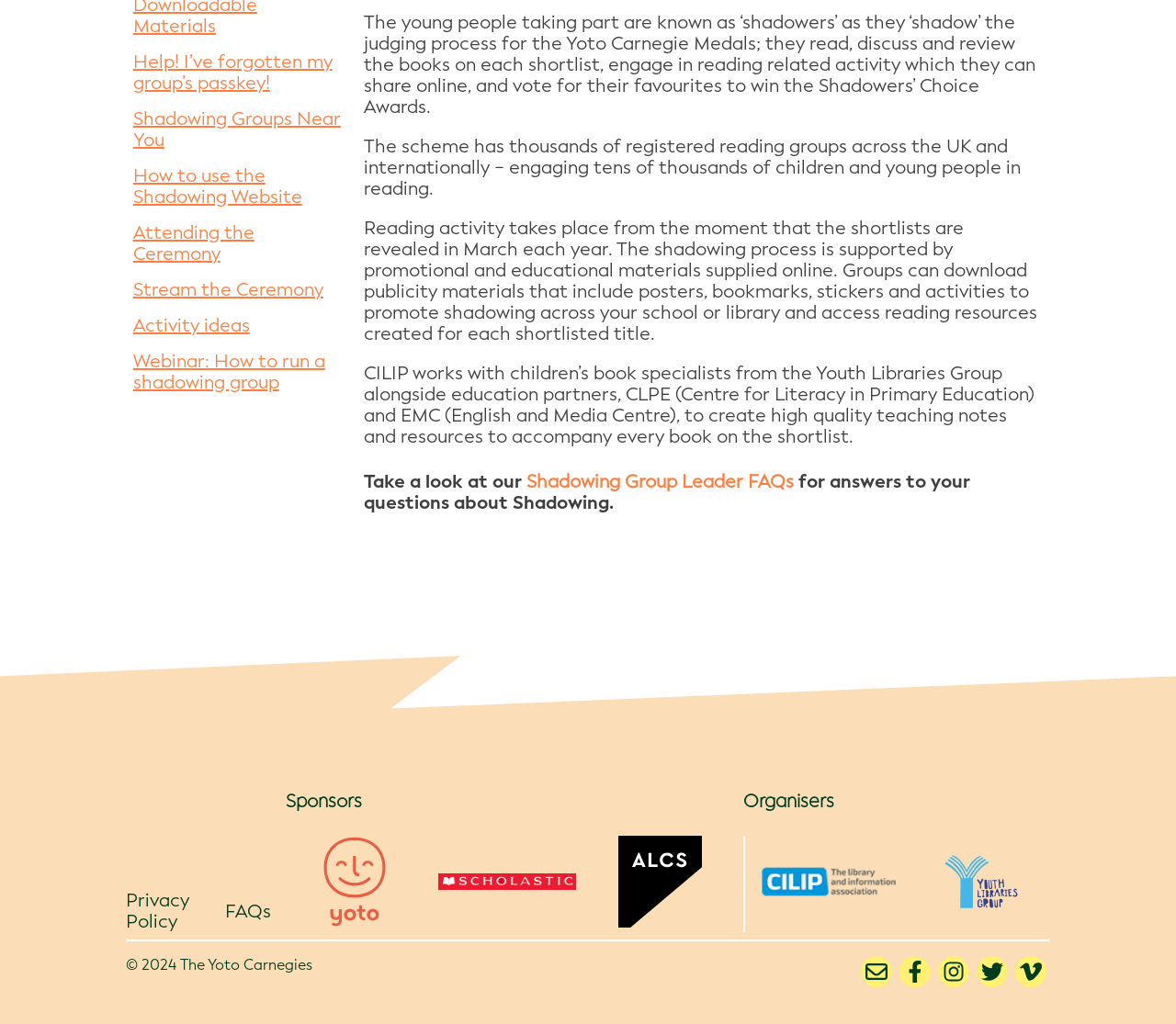Please find the bounding box for the following UI element description. Provide the coordinates in (top-left x, top-left y, bottom-right x, bottom-right y) format, with values between 0 and 1: alt="Youth Libraries Group"

[0.763, 0.816, 0.893, 0.91]